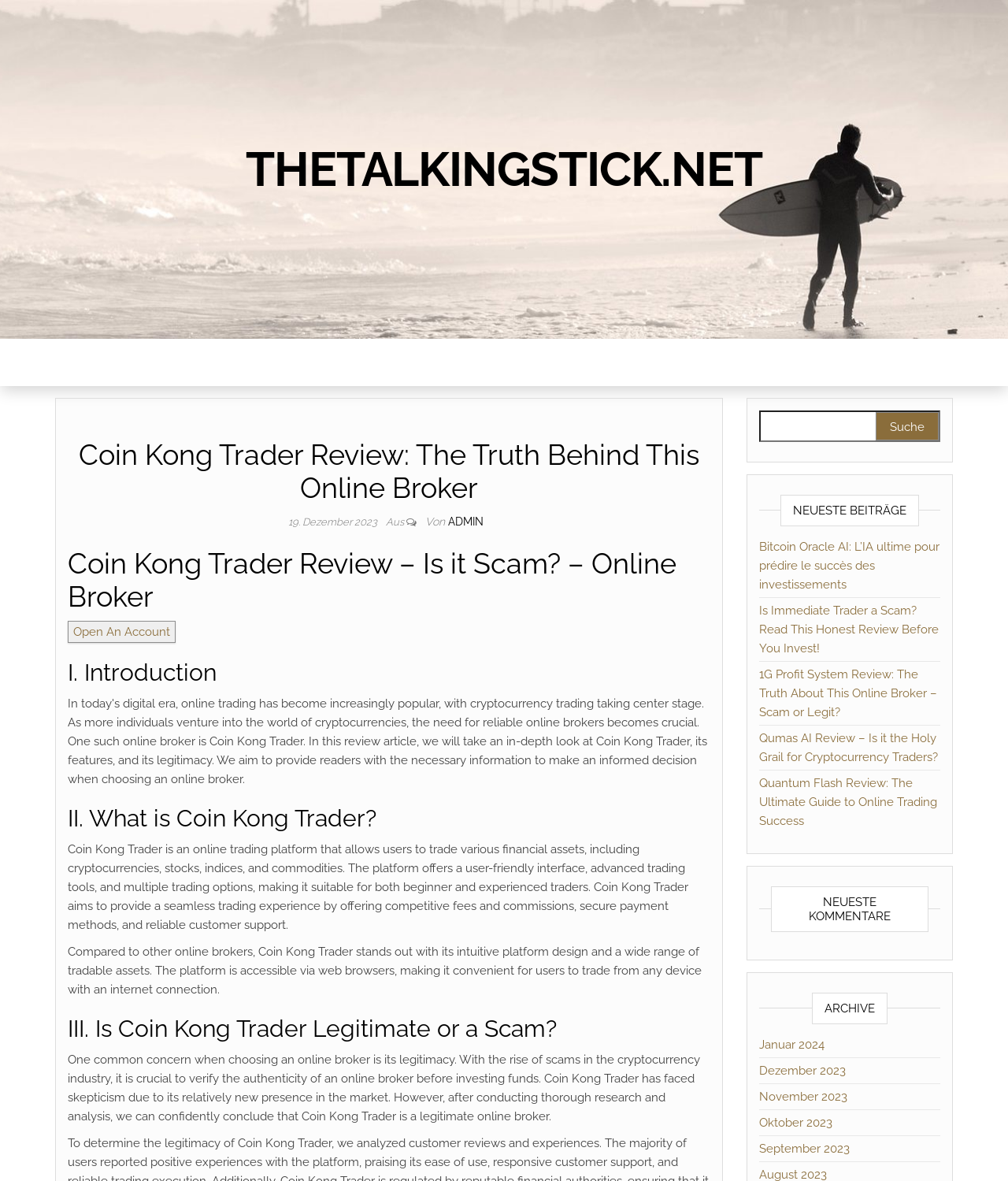Pinpoint the bounding box coordinates of the area that must be clicked to complete this instruction: "View the archive of January 2024".

[0.753, 0.879, 0.818, 0.891]